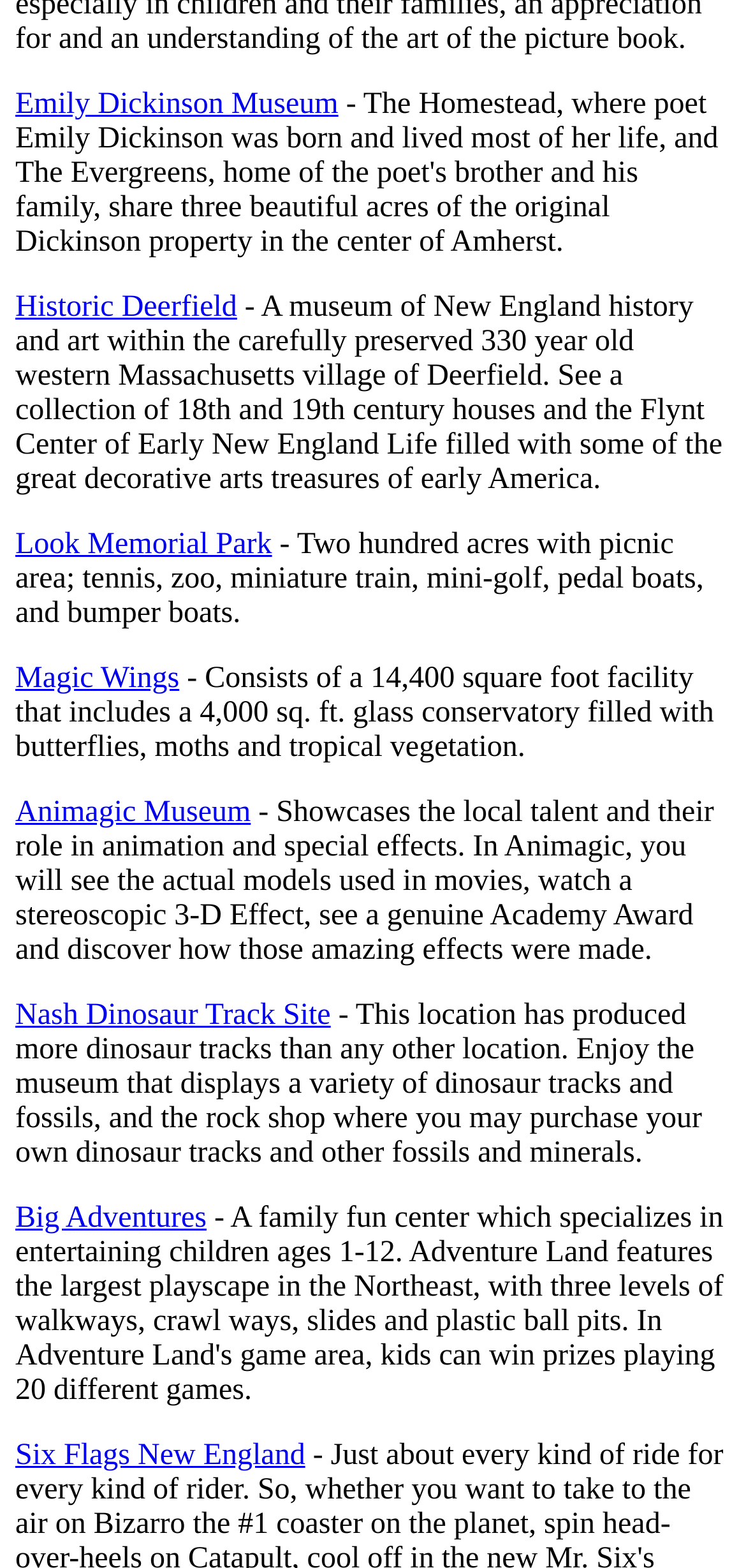Determine the bounding box coordinates for the UI element matching this description: "Historic Deerfield".

[0.021, 0.185, 0.318, 0.206]